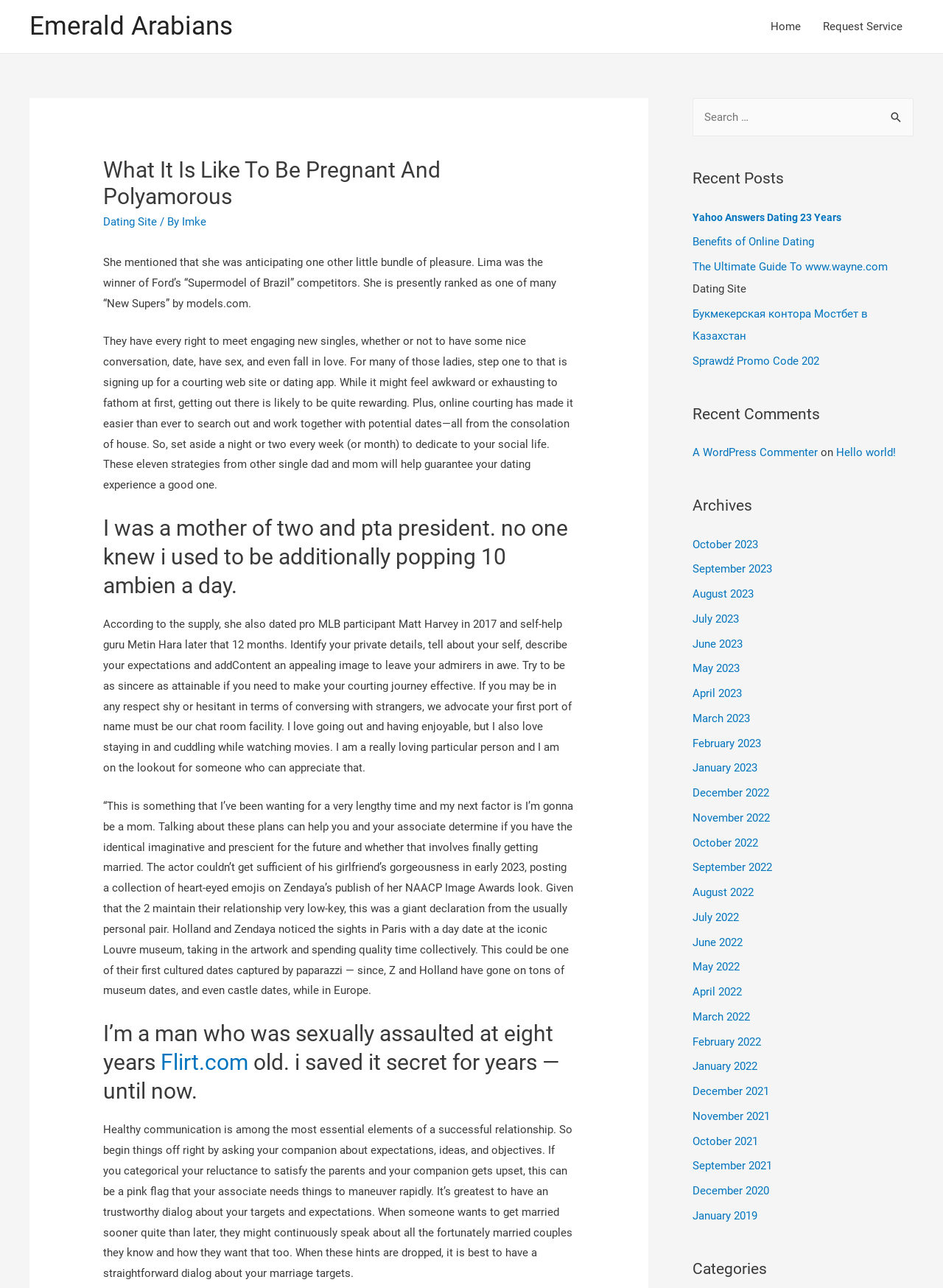Please identify the coordinates of the bounding box that should be clicked to fulfill this instruction: "Follow 'Social Boss'".

None